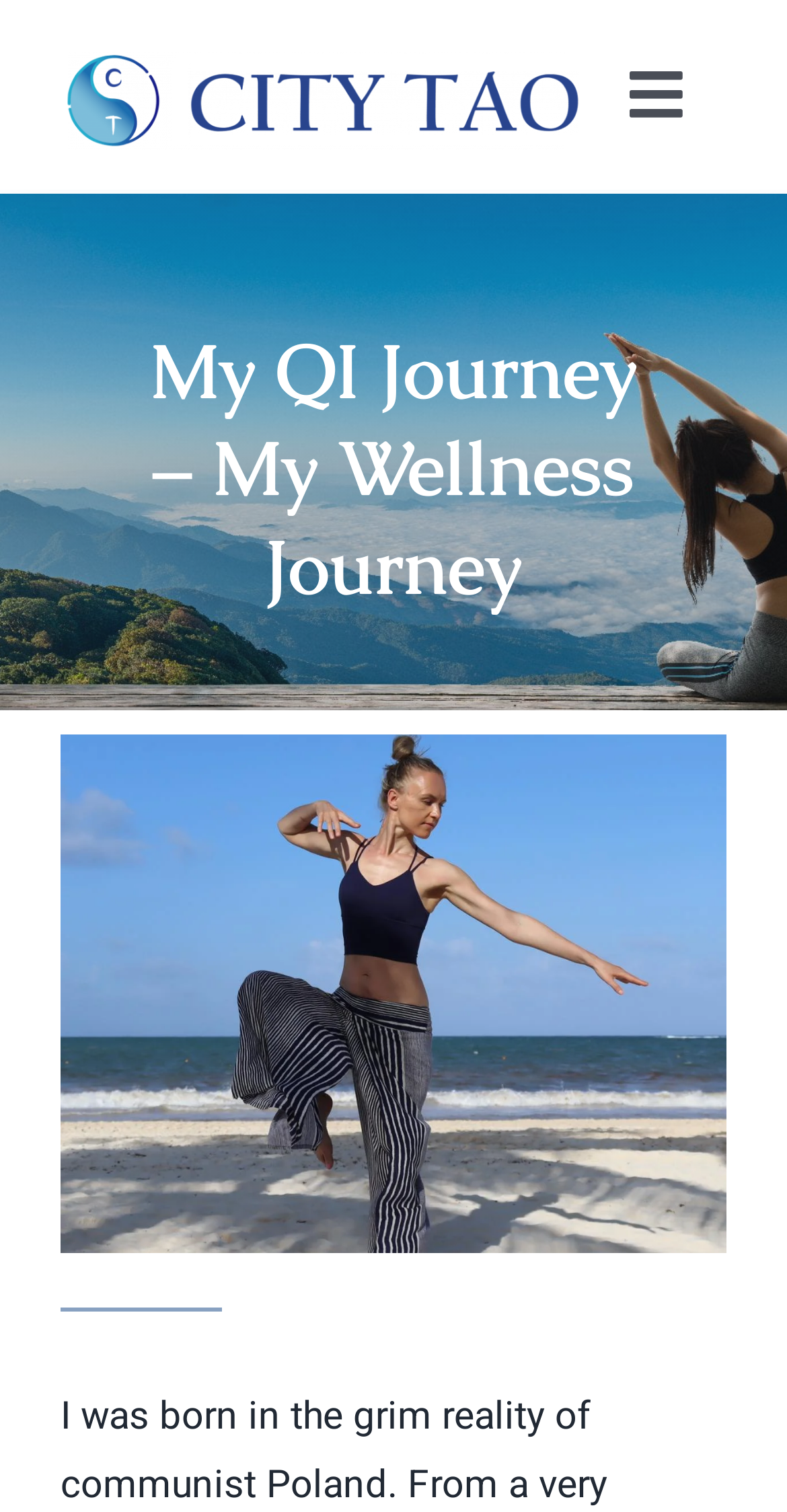Produce an elaborate caption capturing the essence of the webpage.

The webpage is about "My QI Journey – My Wellness Journey – City Tao". At the top left corner, there is a logo link. To the right of the logo, there is a navigation menu with a toggle button. The menu has several links, including "Home", "About", "Services", "Shop", "Testimonials", and "Contact". The "About" link has a submenu.

Below the navigation menu, there is a heading that reads "My QI Journey – My Wellness Journey". Underneath the heading, there is a large image that takes up most of the page. The image is positioned in the middle of the page, leaving some space on the left and right sides.

The webpage also has a brief introduction or bio of the author, who was born in communist Poland and turned from a sensitive child into someone who is sharing their wellness journey.